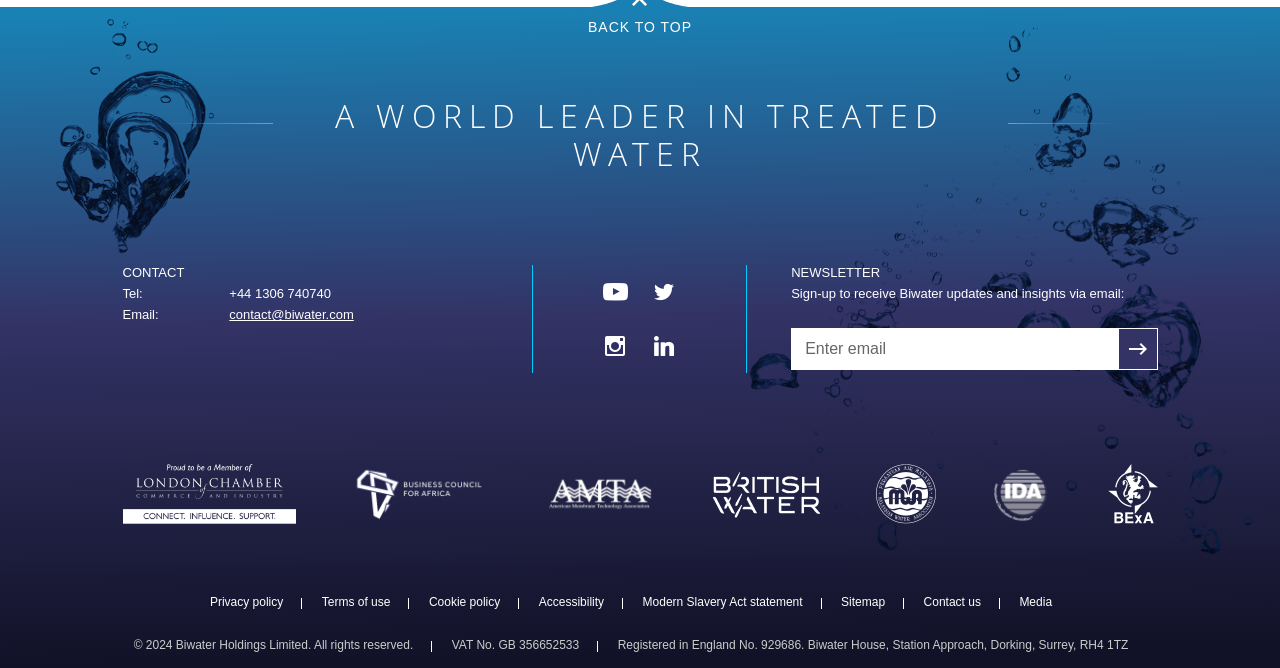What is the purpose of the textbox?
Give a detailed response to the question by analyzing the screenshot.

I found the textbox by looking at the 'NEWSLETTER' section, where it says 'Sign-up to receive Biwater updates and insights via email:' followed by a textbox with a placeholder text 'Enter email'.